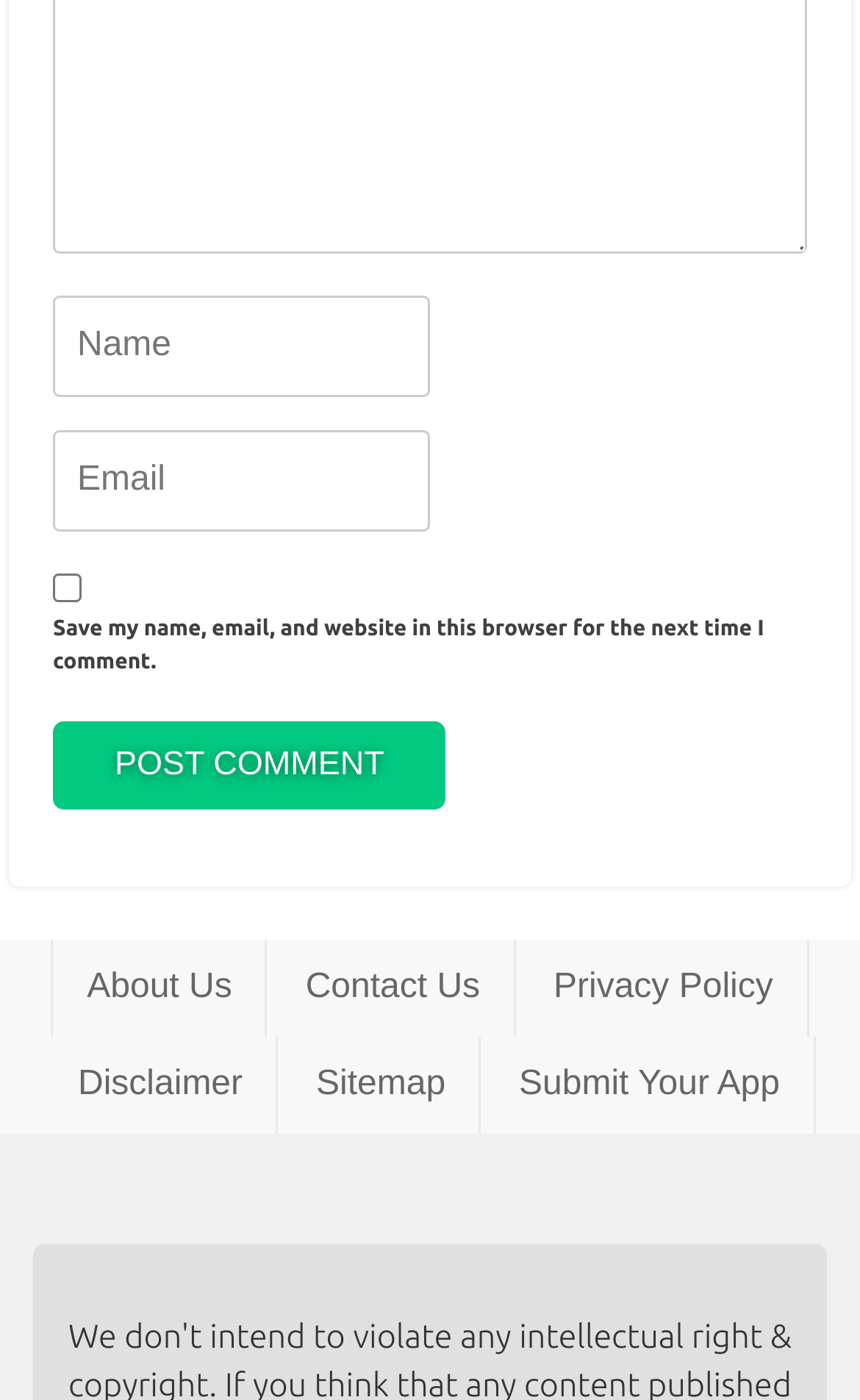Determine the coordinates of the bounding box that should be clicked to complete the instruction: "View the NEWS page". The coordinates should be represented by four float numbers between 0 and 1: [left, top, right, bottom].

None